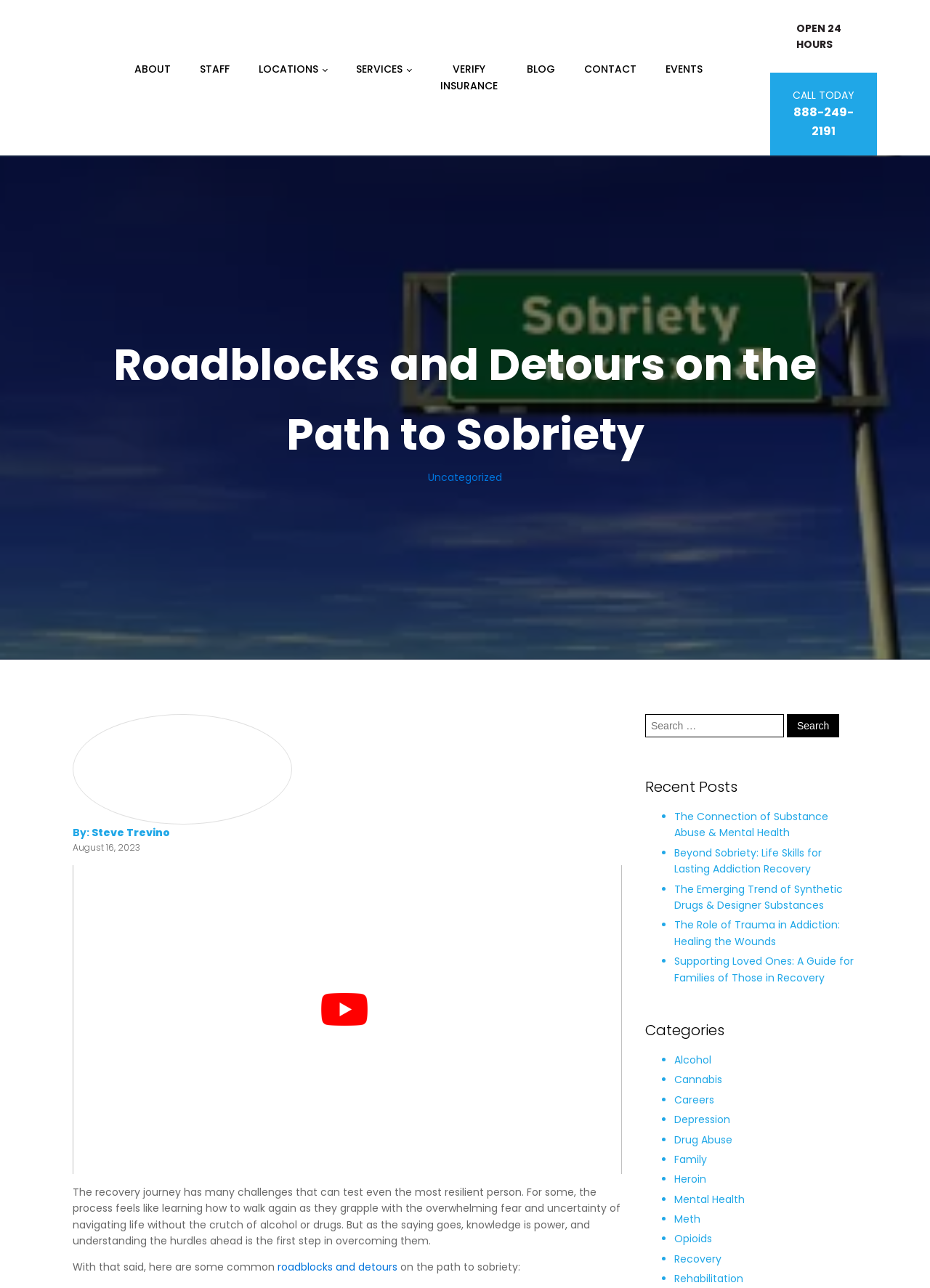Locate the bounding box coordinates of the clickable region necessary to complete the following instruction: "Read the recent post 'The Connection of Substance Abuse & Mental Health'". Provide the coordinates in the format of four float numbers between 0 and 1, i.e., [left, top, right, bottom].

[0.725, 0.628, 0.891, 0.652]